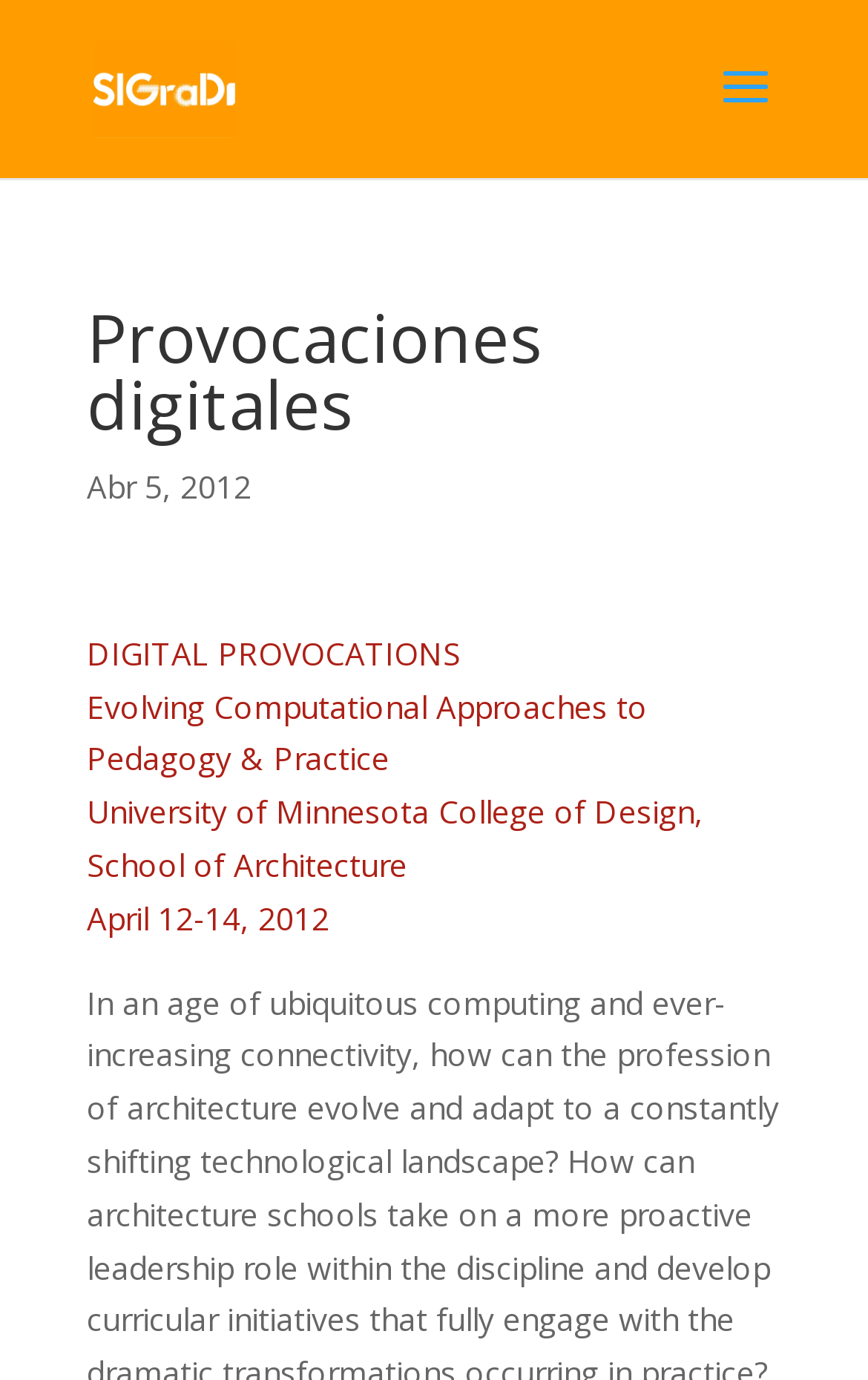Use a single word or phrase to answer the following:
What is the date of the event?

April 12-14, 2012